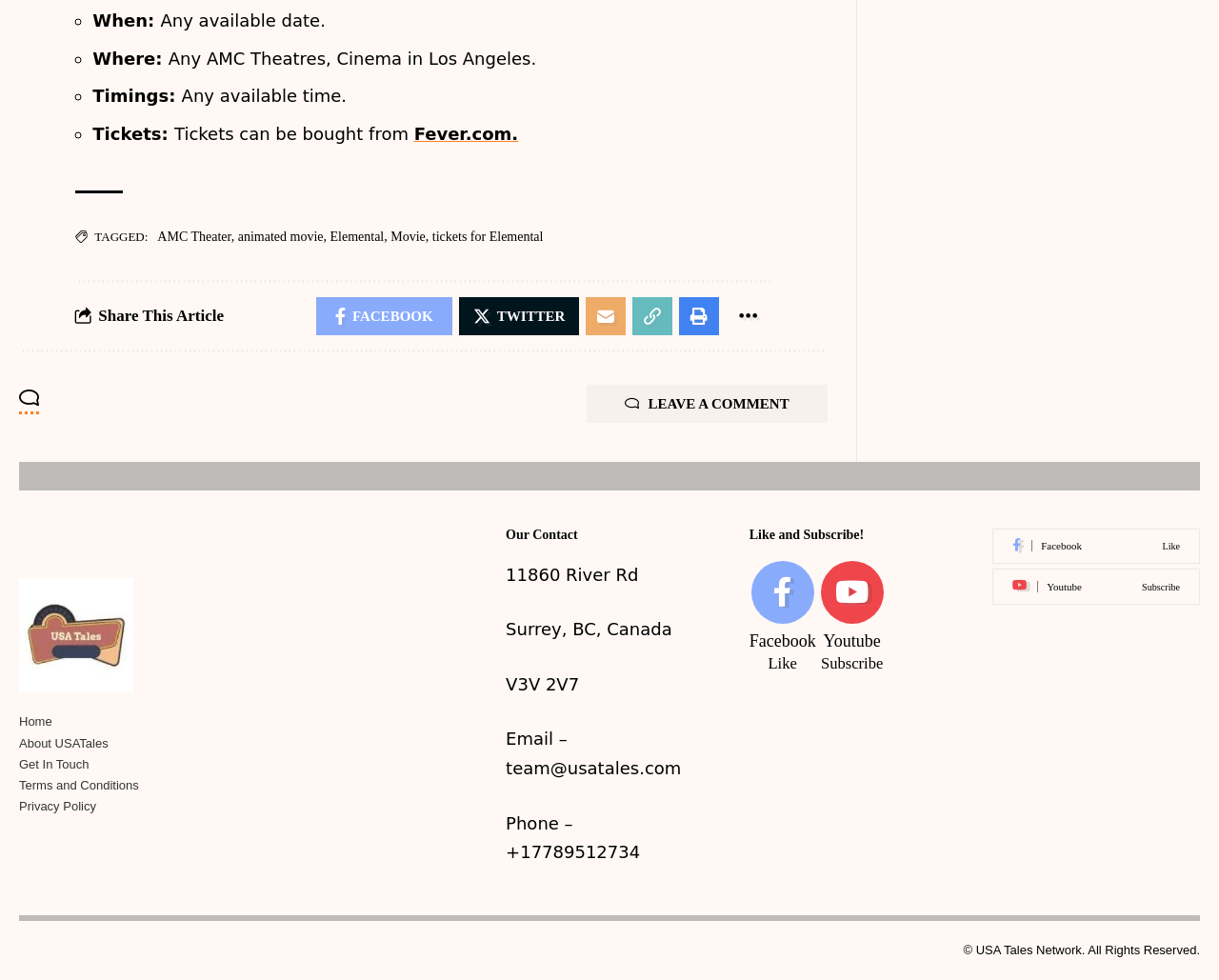Find the coordinates for the bounding box of the element with this description: "Print".

[0.557, 0.304, 0.59, 0.342]